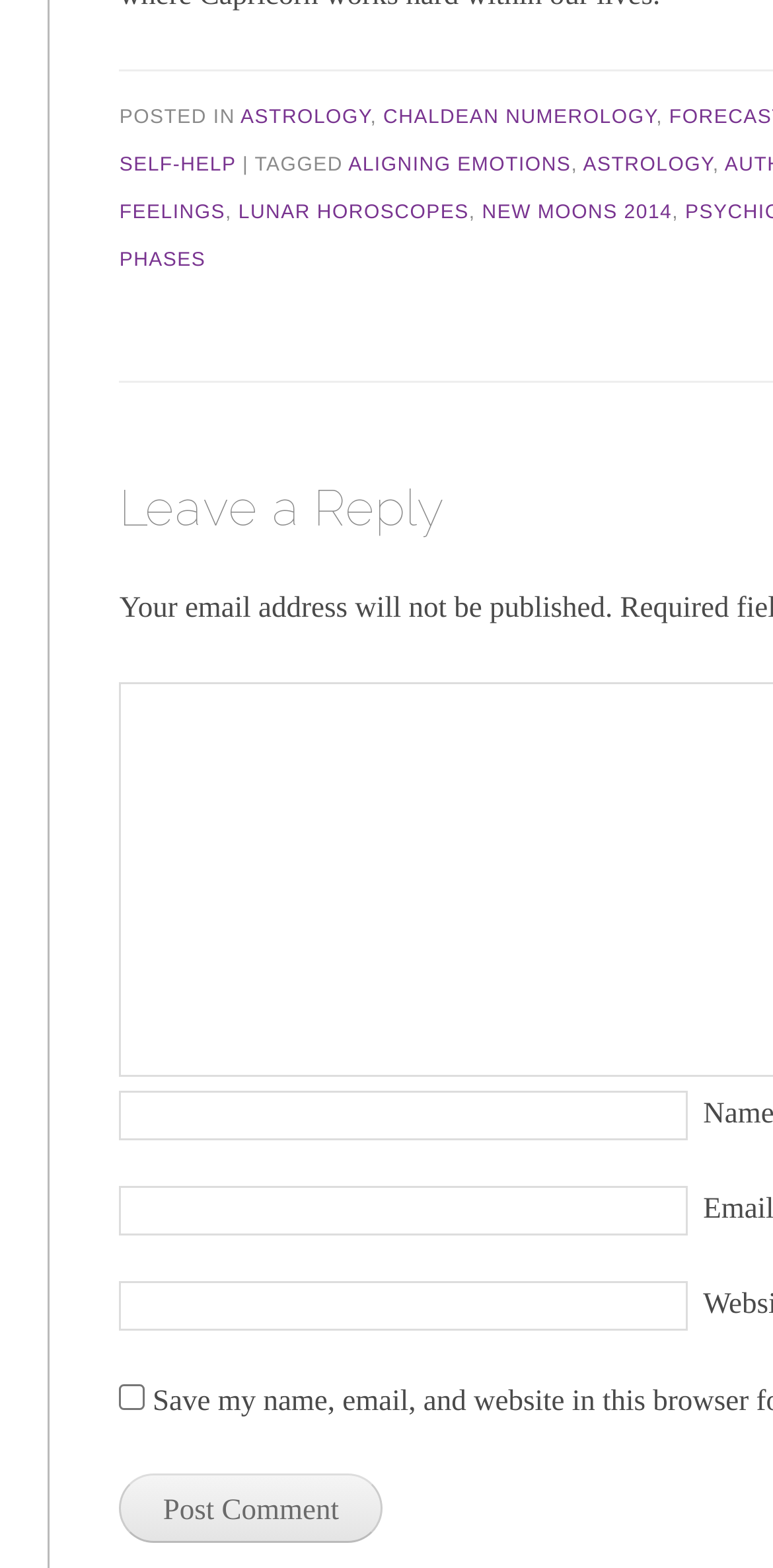From the given element description: "parent_node: Email * aria-describedby="email-notes" name="email"", find the bounding box for the UI element. Provide the coordinates as four float numbers between 0 and 1, in the order [left, top, right, bottom].

[0.154, 0.756, 0.89, 0.788]